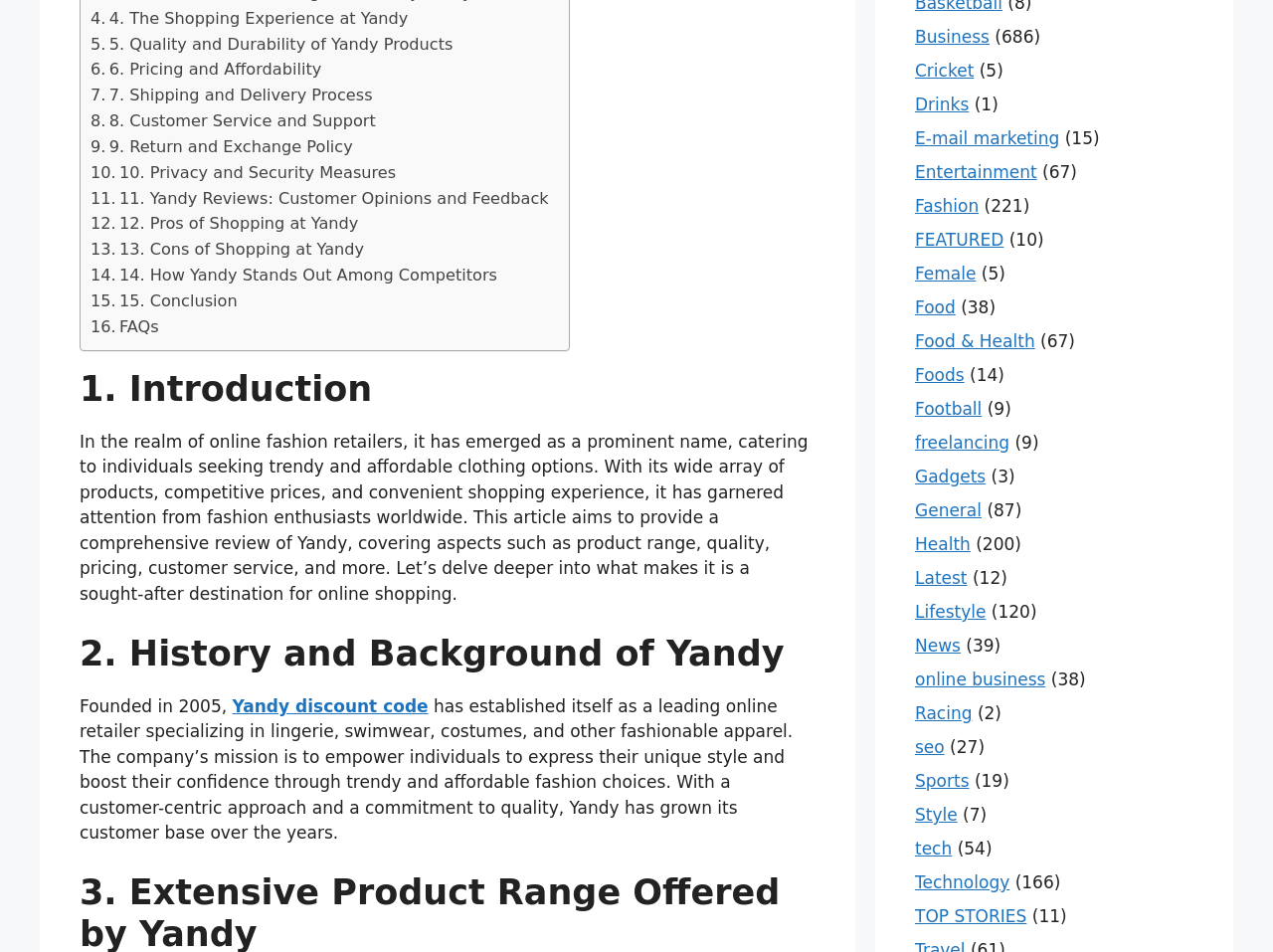Find the bounding box coordinates of the clickable area that will achieve the following instruction: "Learn about 'Technology'".

[0.719, 0.916, 0.793, 0.937]